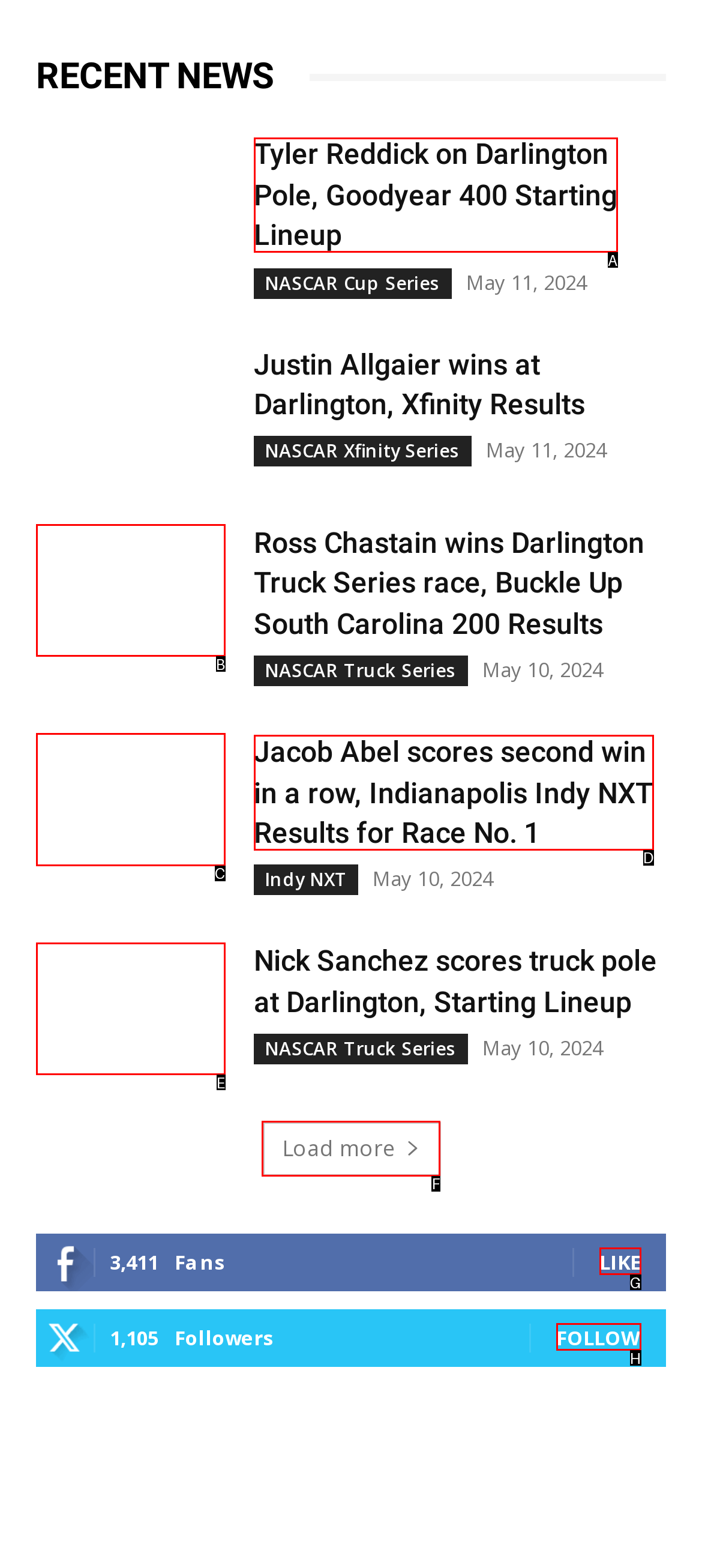Choose the HTML element you need to click to achieve the following task: Load more news
Respond with the letter of the selected option from the given choices directly.

F